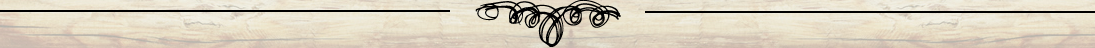Provide a comprehensive description of the image.

The image showcases an elegant decorative divider featuring an intricate design that comprises elegant swirling lines and floral motifs, set against a subtle textured background. This imagery enhances the aesthetic appeal of the webpage, which likely focuses on the book "Shattered Heart" by author Crystal Joy. The design draws attention to the themes of love and emotional turmoil present within the narrative, complementing the descriptions and links related to the book's content. The combination of ornate elements serves to capture the viewer's interest and invites exploration of the story's deeper themes of heartache, resilience, and hope.